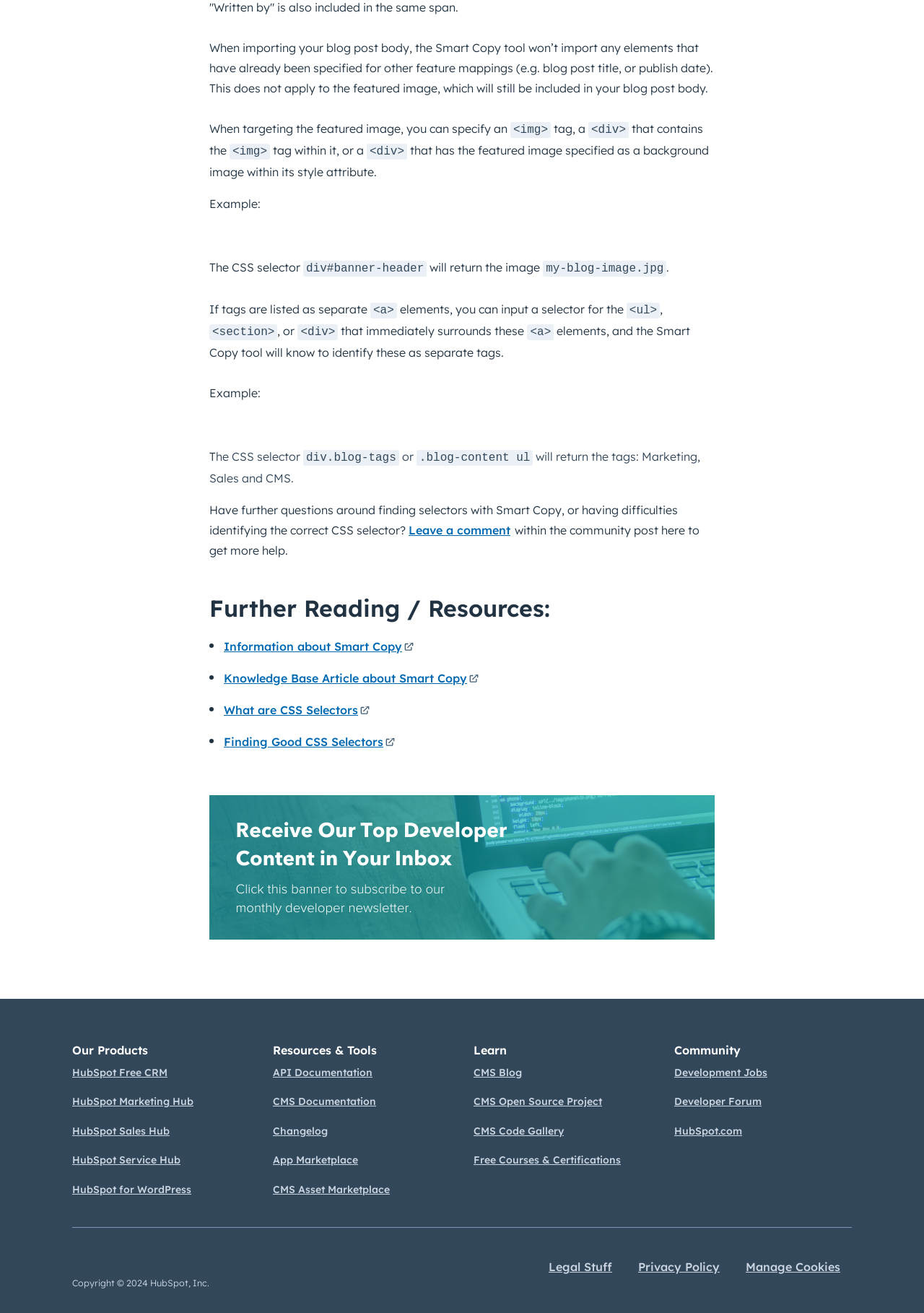What is the purpose of the 'Leave a comment' link?
Give a detailed response to the question by analyzing the screenshot.

The 'Leave a comment' link is used to get more help or ask questions about finding selectors with Smart Copy or identifying the correct CSS selector, and it allows you to post a comment within the community to get assistance.